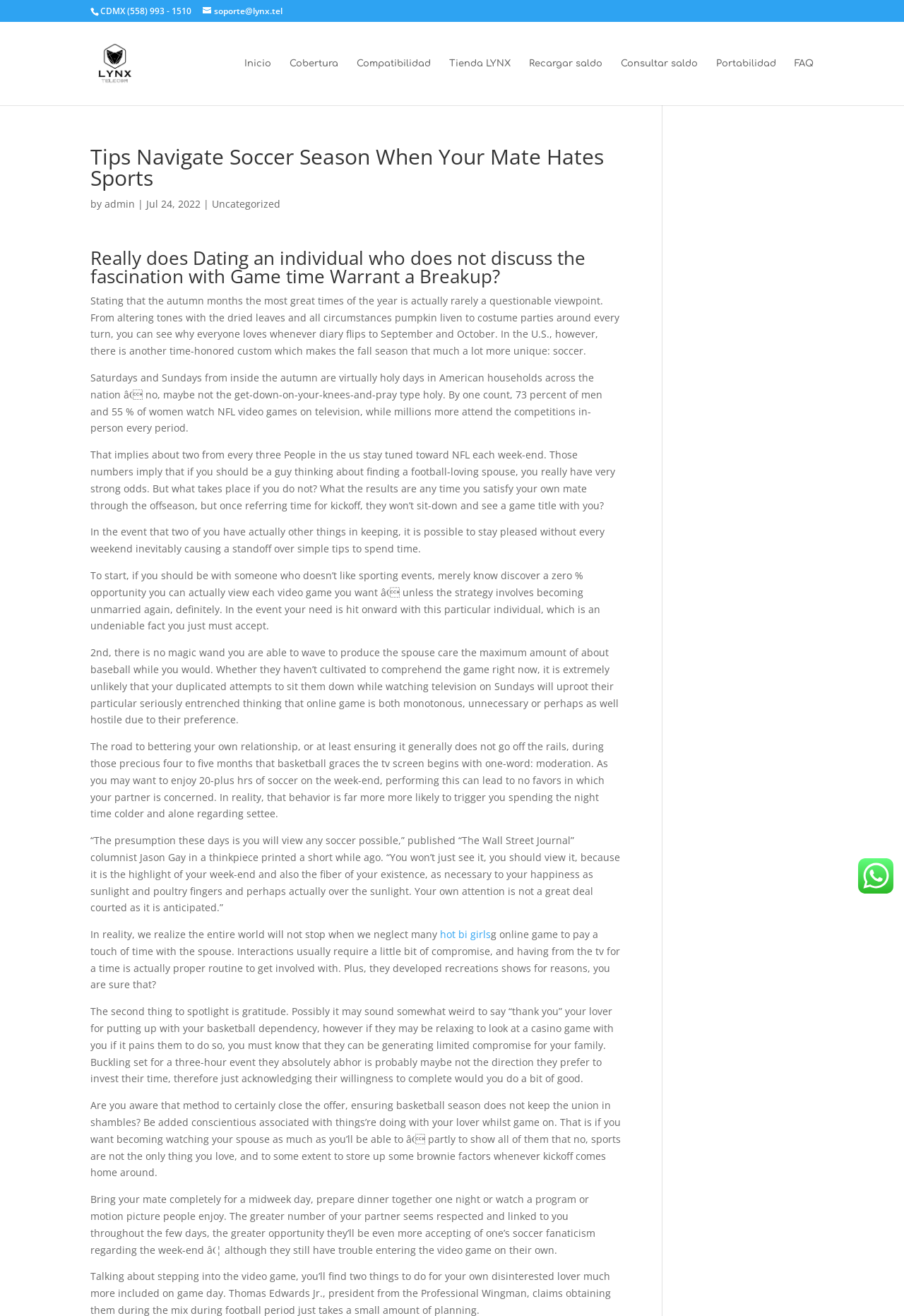Please locate the bounding box coordinates of the element that needs to be clicked to achieve the following instruction: "Click on the 'Inicio' link". The coordinates should be four float numbers between 0 and 1, i.e., [left, top, right, bottom].

[0.27, 0.045, 0.3, 0.08]